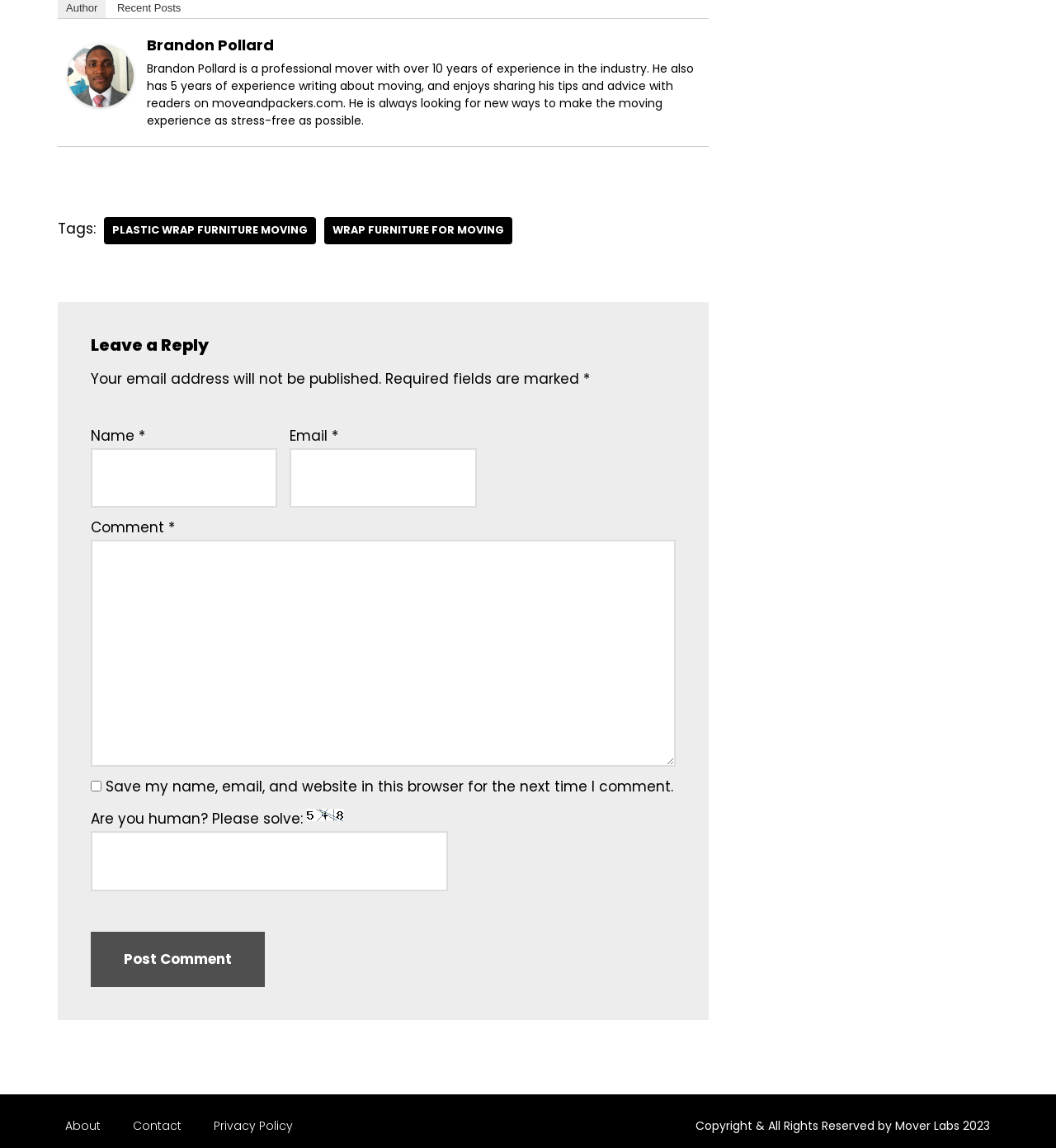Determine the bounding box coordinates for the area that should be clicked to carry out the following instruction: "Leave a comment".

[0.086, 0.47, 0.64, 0.668]